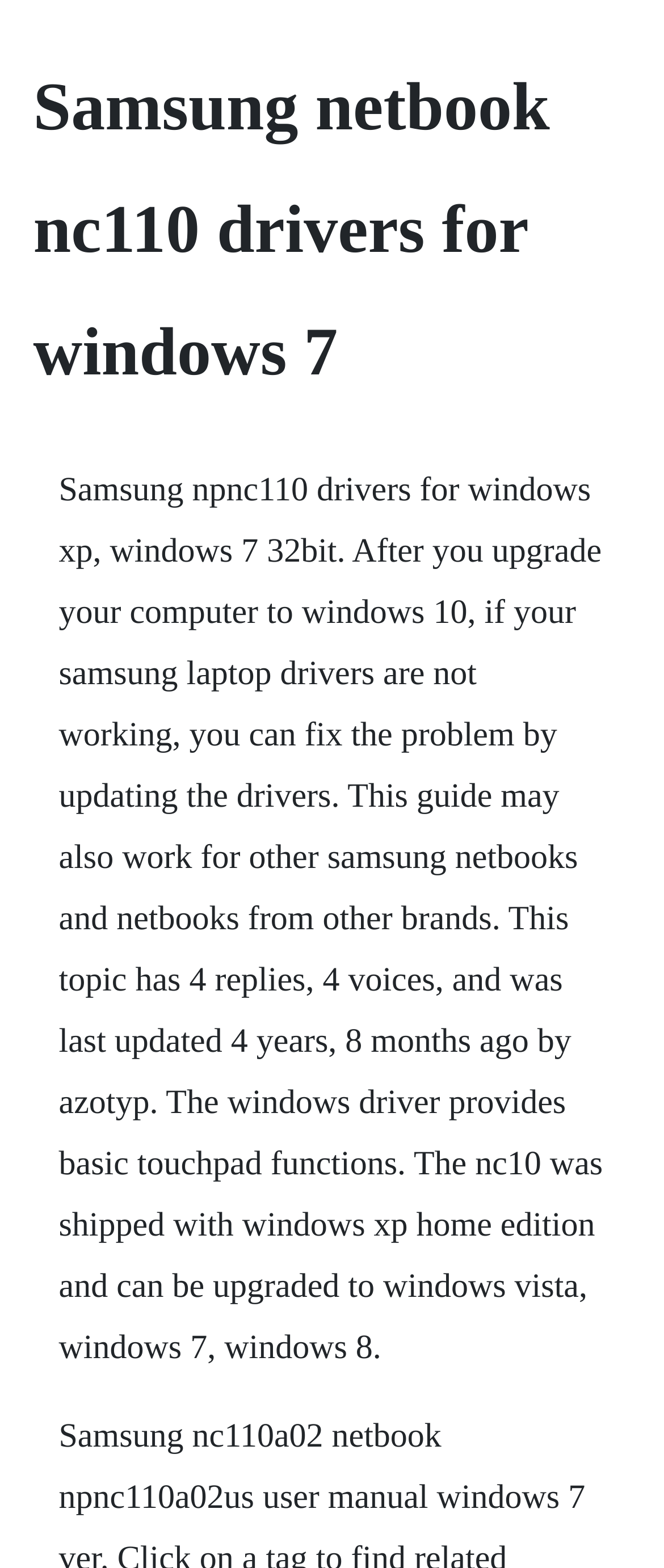Determine the title of the webpage and give its text content.

Samsung netbook nc110 drivers for windows 7